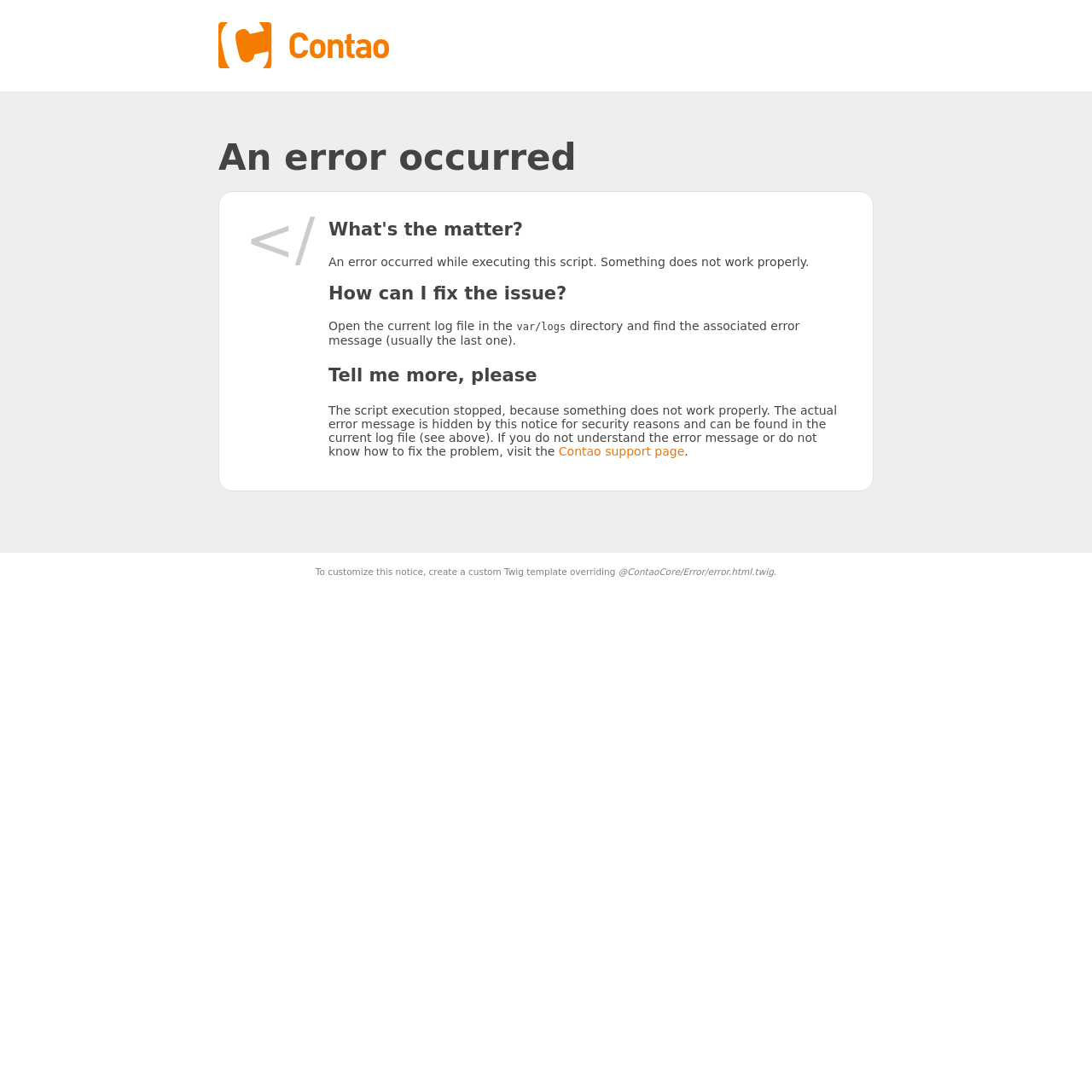Answer the question with a single word or phrase: 
How can I customize this error notice?

Create custom Twig template